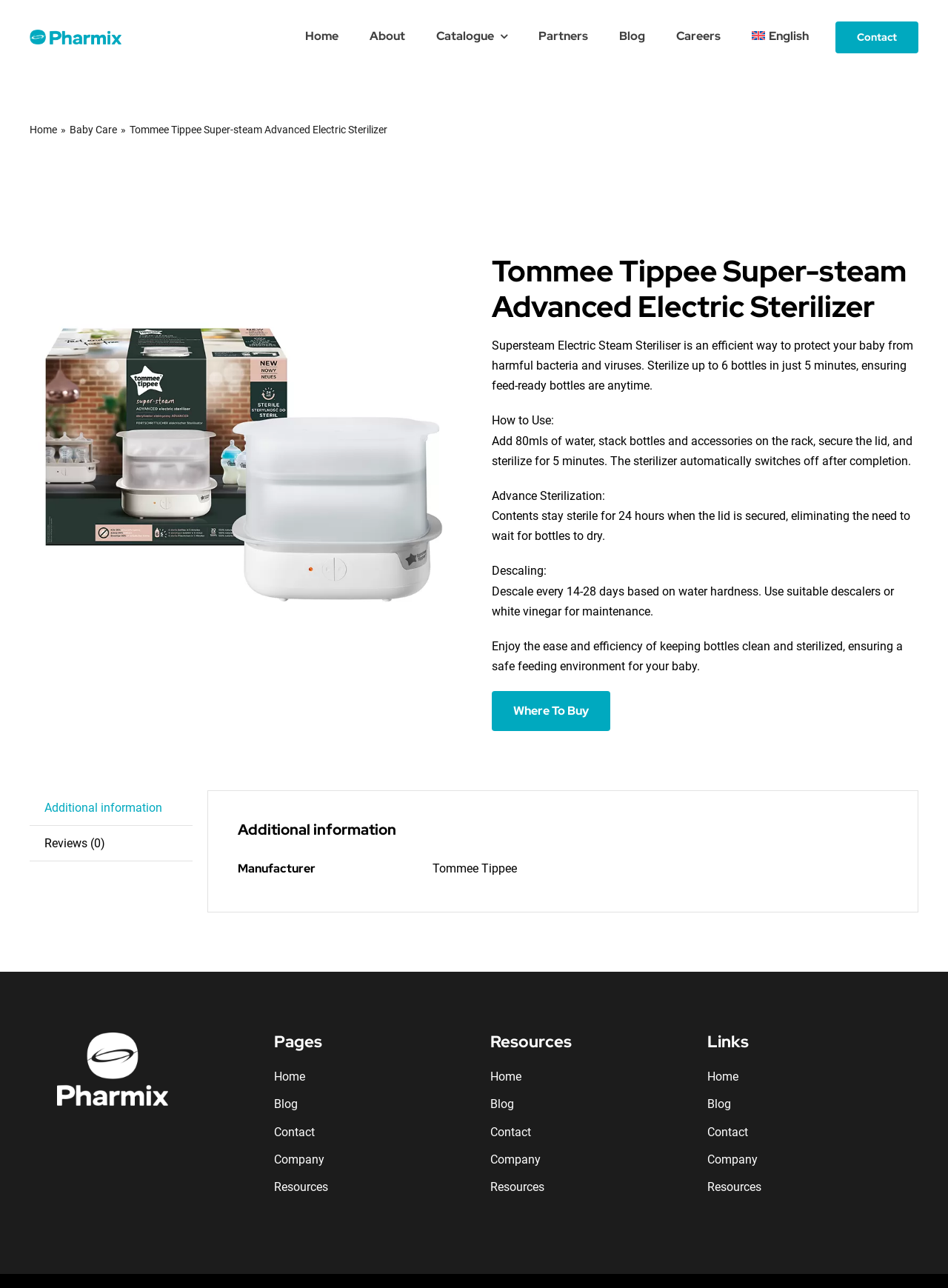Create a detailed summary of all the visual and textual information on the webpage.

This webpage is about the Tommee Tippee Super-steam Advanced Electric Sterilizer, a product designed to protect babies from harmful bacteria and viruses. At the top left corner, there is a Pharmix web logo and a navigation menu with links to Home, About, Catalogue, Partners, Blog, Careers, and English. On the top right corner, there is a Contact link.

Below the navigation menu, there is a breadcrumb navigation with links to Home and Baby Care, followed by the product title "Tommee Tippee Super-steam Advanced Electric Sterilizer". The main content area is divided into two sections. On the left, there is an image of the product, and on the right, there is a detailed description of the product, including its features and benefits.

The product description is divided into several sections, including "How to Use", "Advance Sterilization", "Descaling", and "Enjoy the ease and efficiency of keeping bottles clean and sterilized". There is also a "Where To Buy" link. Below the product description, there is a tab list with two tabs: "Additional information" and "Reviews (0)".

The "Additional information" tab contains a table with product details, including the manufacturer, Tommee Tippee. At the bottom of the page, there are three columns of links, including Pages, Resources, and Links, each with its own set of links to other pages on the website. Finally, there is a "Go to Top" link at the bottom right corner of the page.